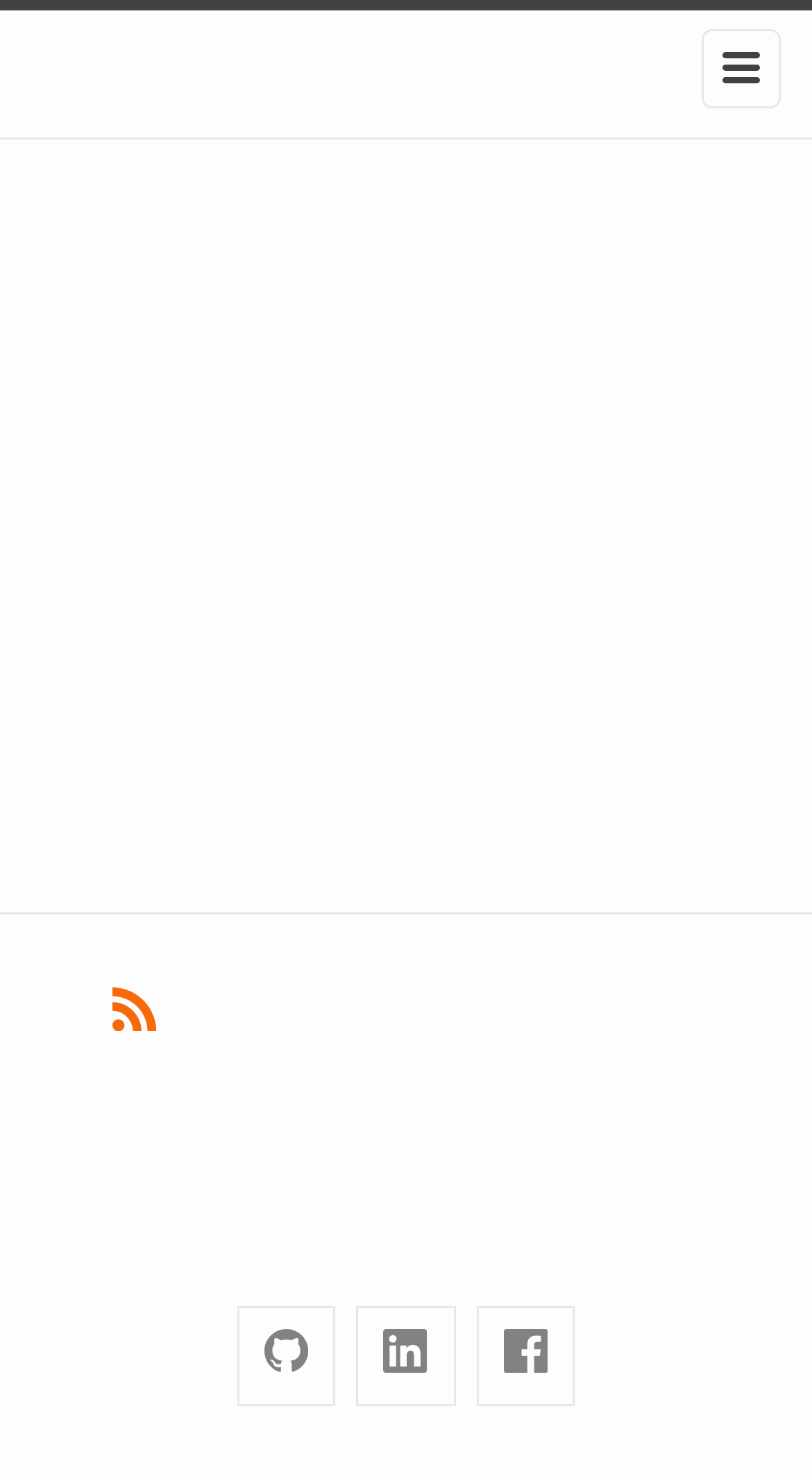Given the content of the image, can you provide a detailed answer to the question?
What is the purpose of the article?

The article appears to be describing a specific task or project, namely a n8n run, and how it was used to check out a repository. The details of the task are described in the article.